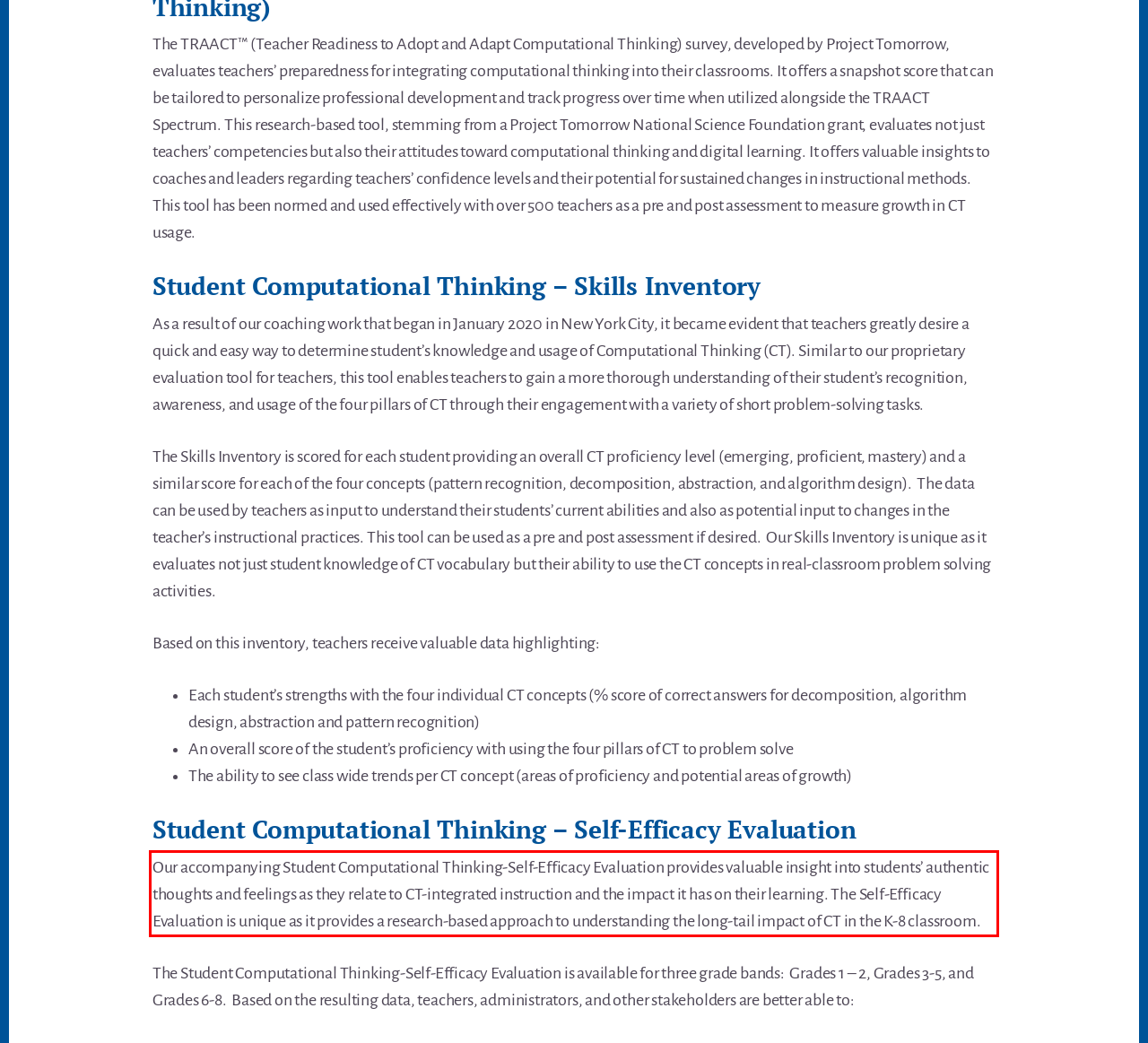Perform OCR on the text inside the red-bordered box in the provided screenshot and output the content.

Our accompanying Student Computational Thinking-Self-Efficacy Evaluation provides valuable insight into students’ authentic thoughts and feelings as they relate to CT-integrated instruction and the impact it has on their learning. The Self-Efficacy Evaluation is unique as it provides a research-based approach to understanding the long-tail impact of CT in the K-8 classroom.